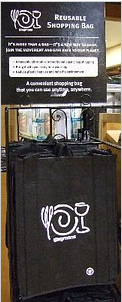Answer the question below in one word or phrase:
What is the main purpose of the sign above the bag?

to promote sustainability